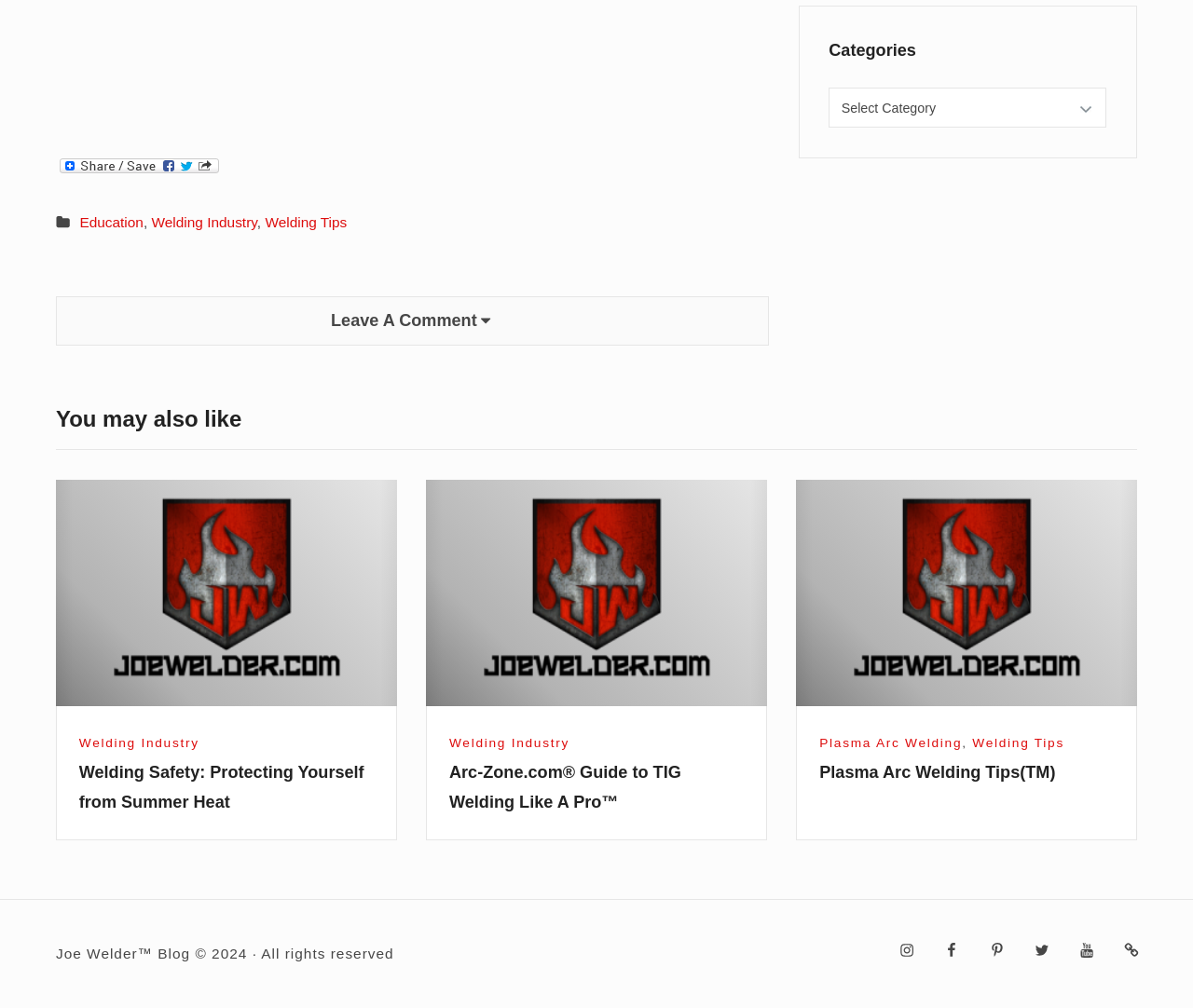Based on the element description aria-label="Direct link to heading", identify the bounding box coordinates for the UI element. The coordinates should be in the format (top-left x, top-left y, bottom-right x, bottom-right y) and within the 0 to 1 range.

None